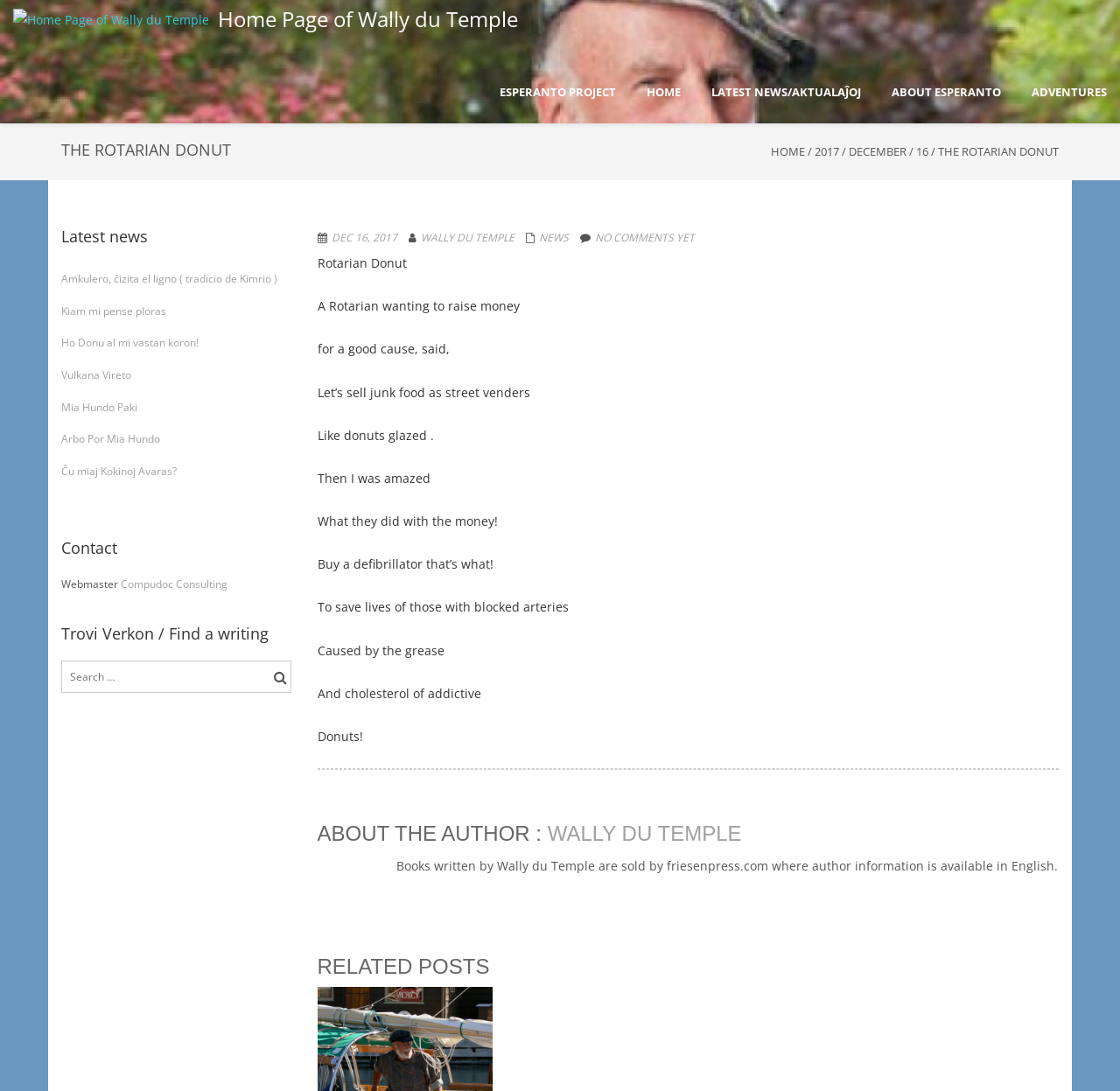Based on the element description "Esperanto Project", predict the bounding box coordinates of the UI element.

[0.446, 0.056, 0.55, 0.112]